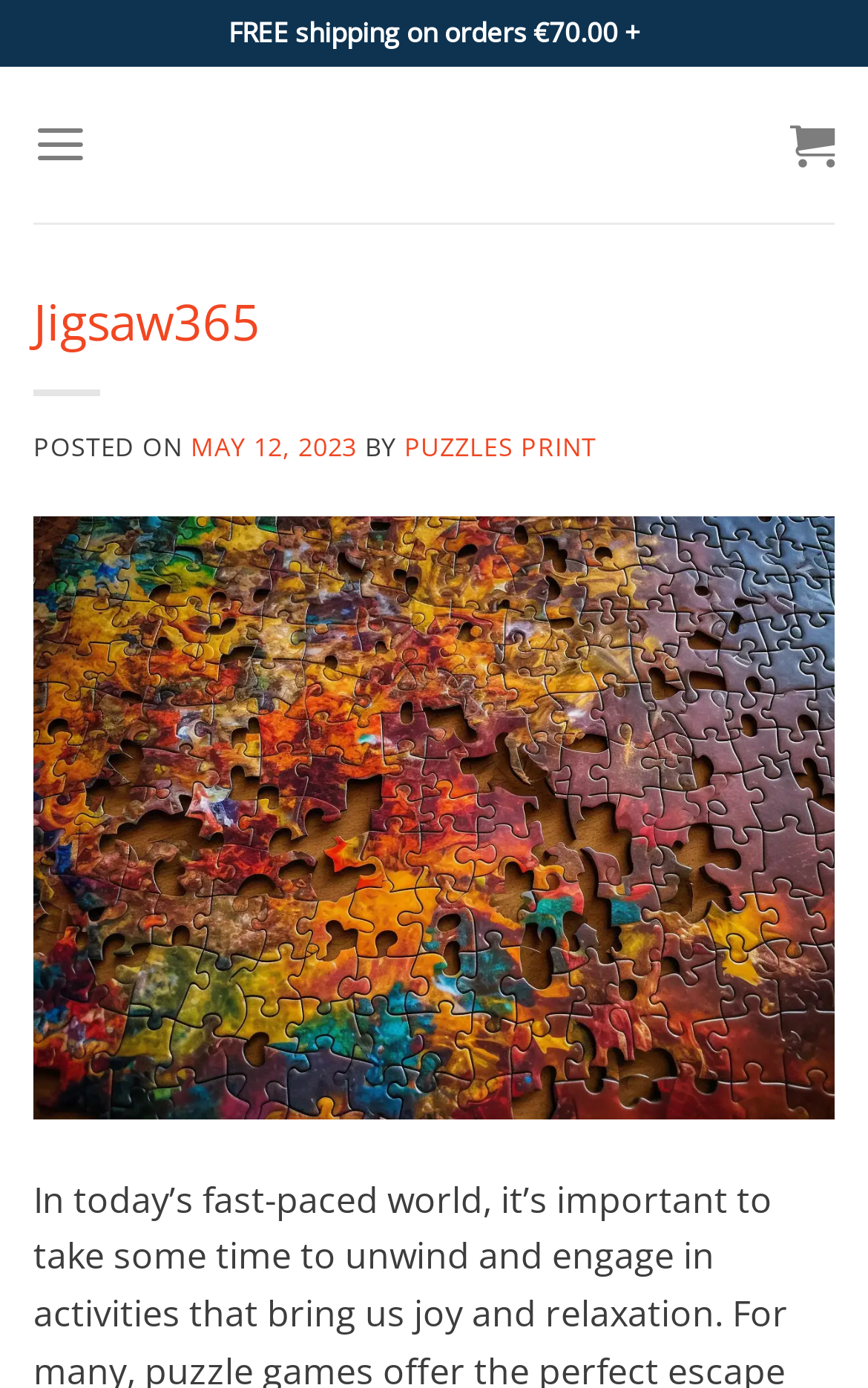Use a single word or phrase to answer this question: 
What is the purpose of the 'Menu' link?

To access main menu